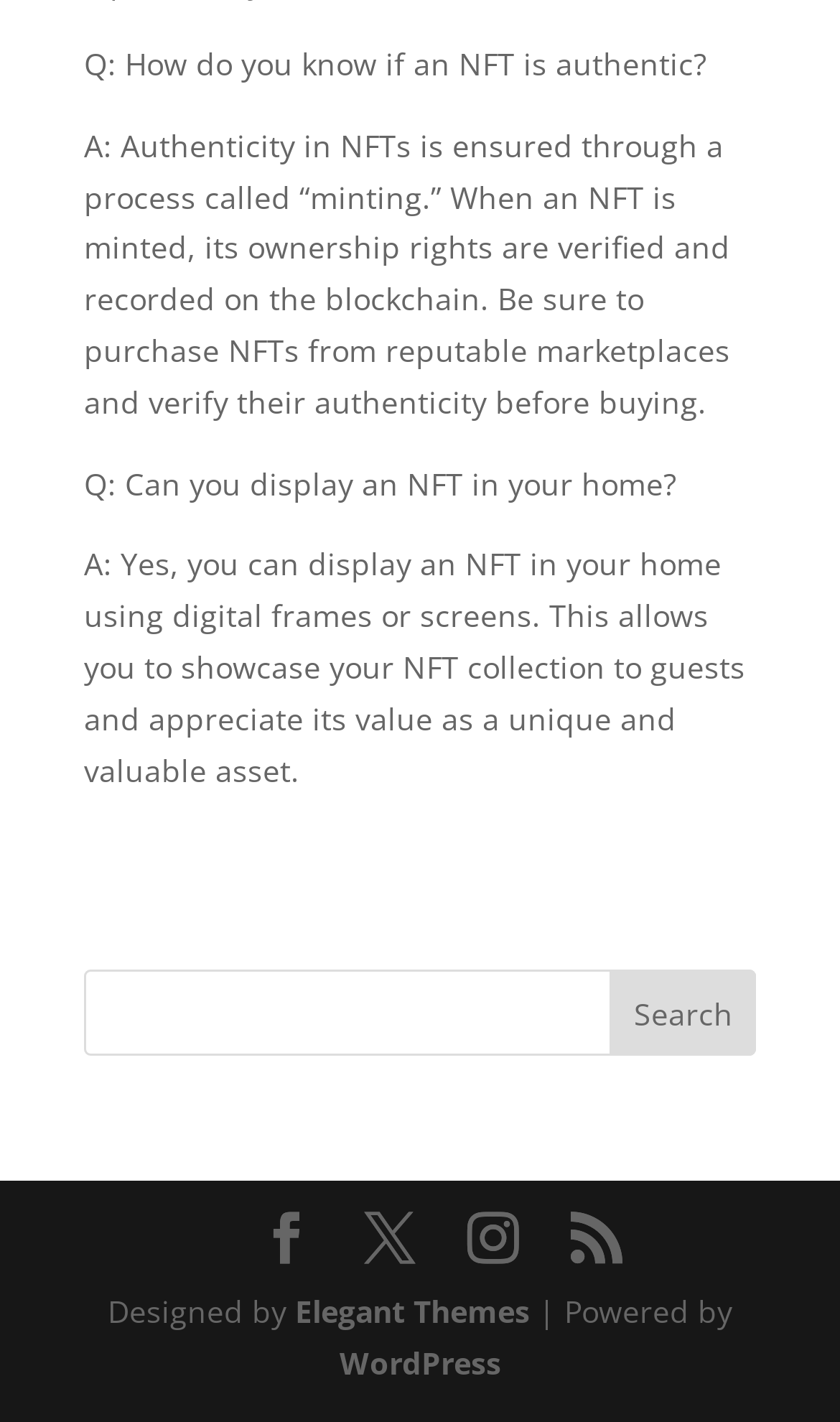Using the image as a reference, answer the following question in as much detail as possible:
What is the name of the company that designed the website?

The webpage's footer section credits 'Elegant Themes' as the designer of the website, indicating that they are responsible for the site's visual design and layout.